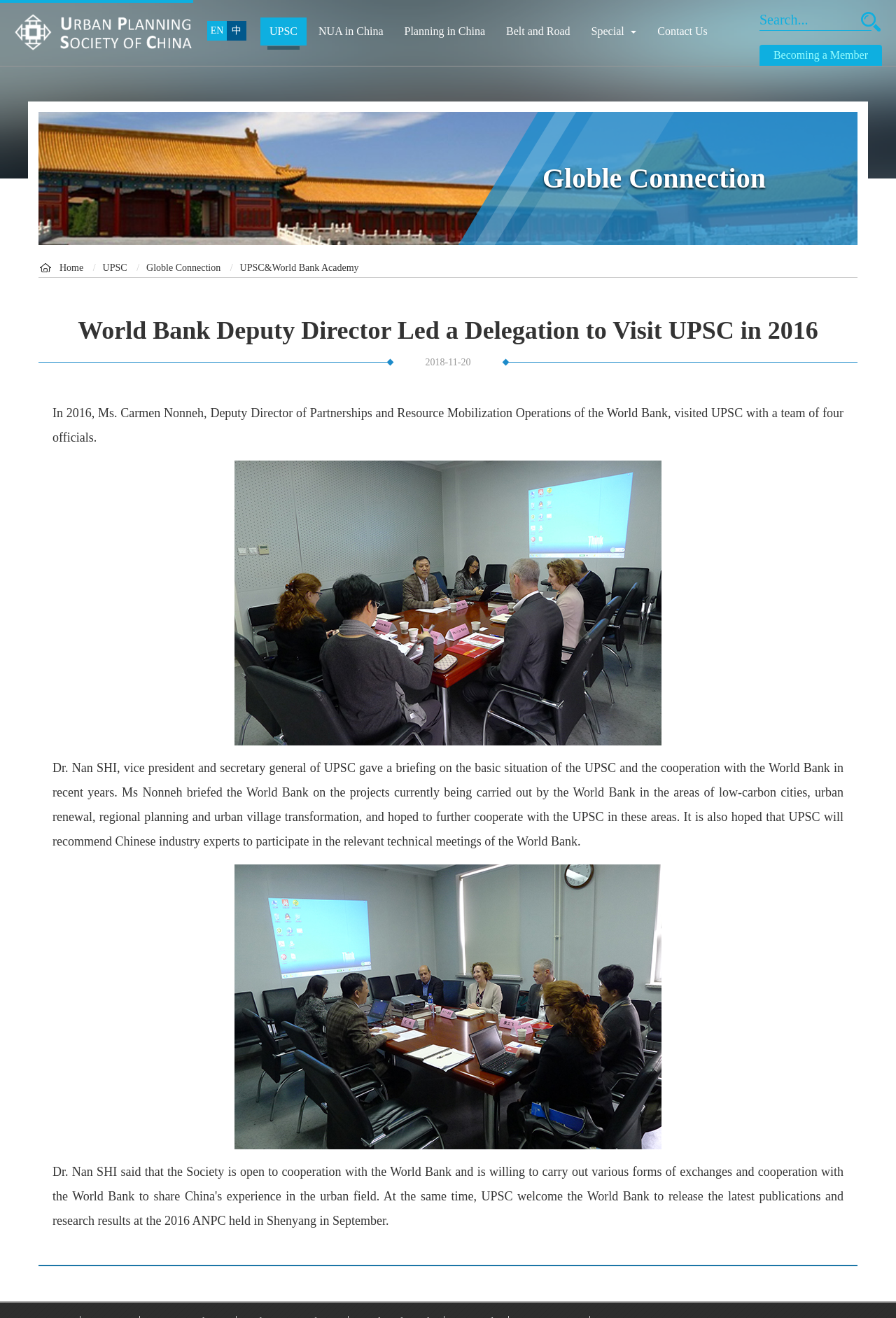Determine the bounding box of the UI component based on this description: "Globle Connection". The bounding box coordinates should be four float values between 0 and 1, i.e., [left, top, right, bottom].

[0.163, 0.199, 0.246, 0.207]